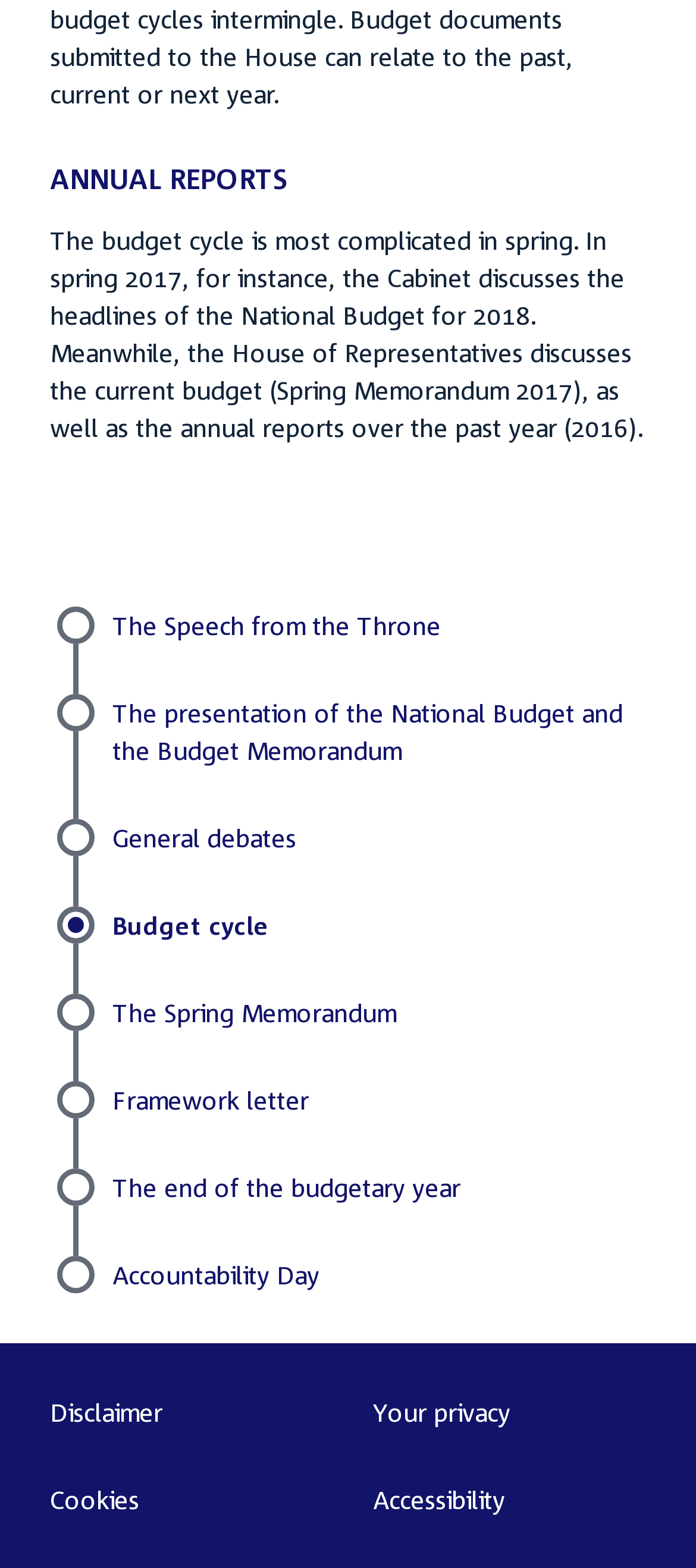Please mark the clickable region by giving the bounding box coordinates needed to complete this instruction: "Learn about Accountability Day".

[0.162, 0.803, 0.459, 0.823]